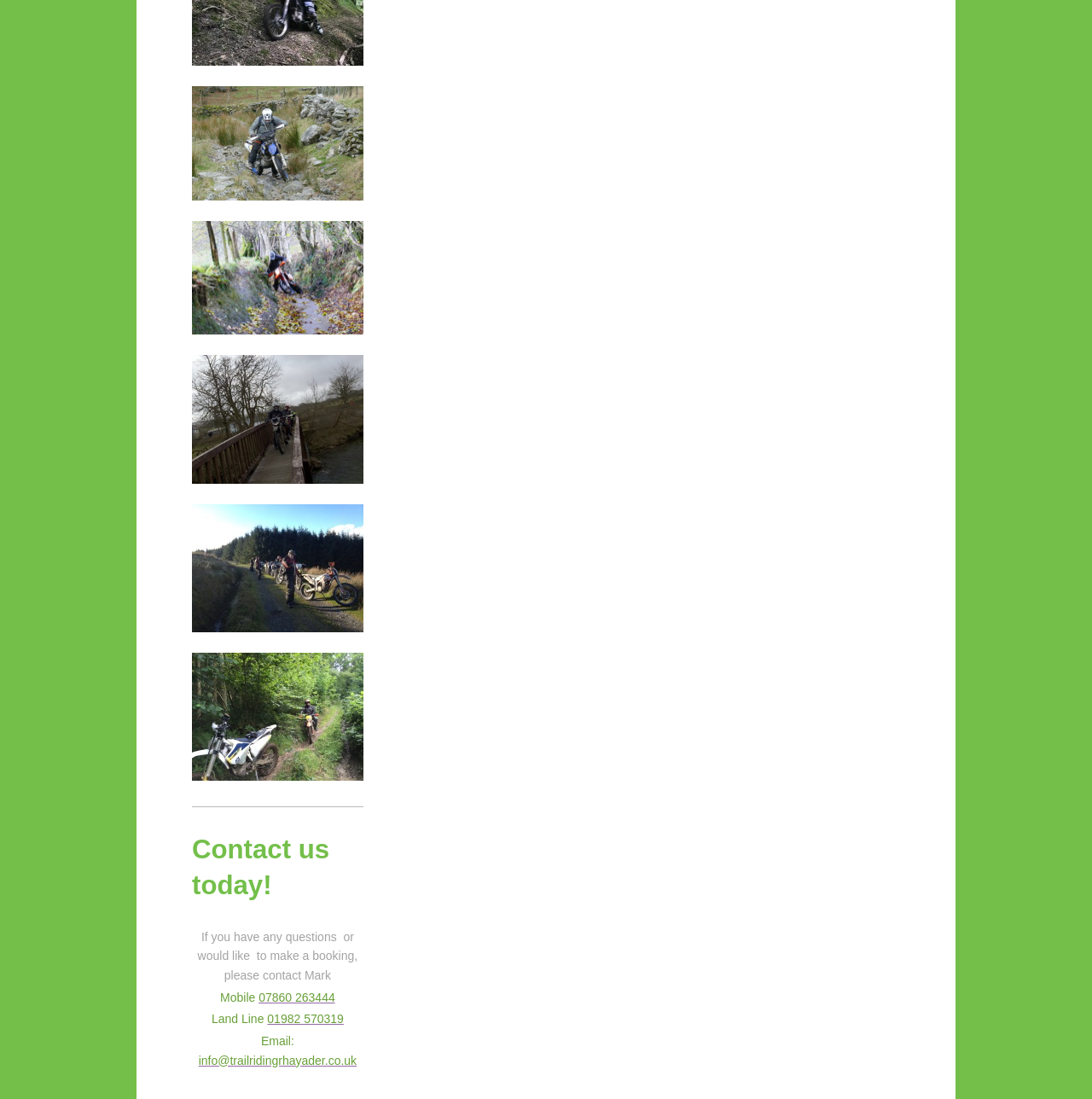Use a single word or phrase to answer the following:
What is the landline number to contact?

01982 570319